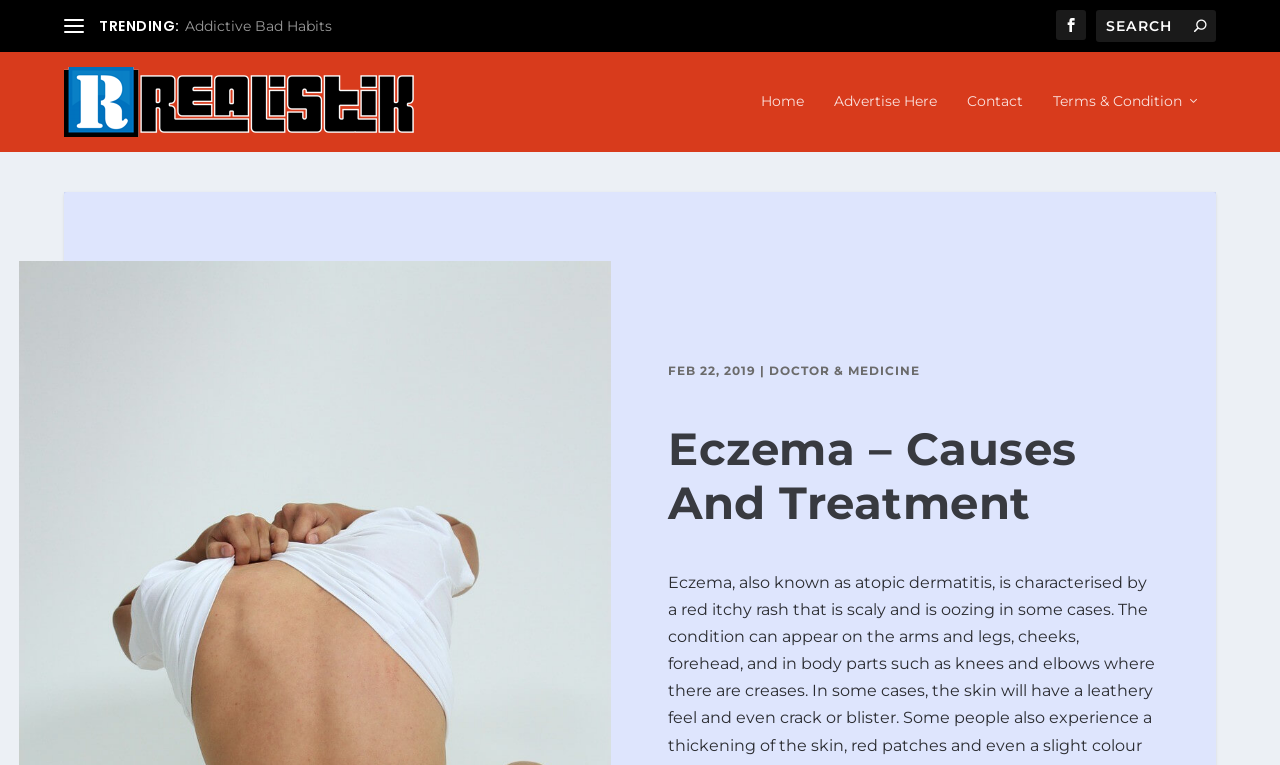Provide an in-depth description of the elements and layout of the webpage.

The webpage is about eczema, specifically its causes and treatment. At the top left, there is a link to the homepage of ReaListiK Business, accompanied by an image with the same name. To the right of this, there is a heading that reads "TRENDING:". Below this, there is a link to an article titled "Addictive Bad Habits". 

On the top right, there is a search bar with a search button and a magnifying glass icon. Next to the search bar, there is a link with a bell icon. 

The main content of the webpage is headed by a title "Eczema – Causes And Treatment", which is centered at the top of the page. Below this, there is a publication date "FEB 22, 2019" followed by a vertical bar and a link to a category titled "DOCTOR & MEDICINE". 

At the bottom of the page, there are several links to other pages, including "Home", "Advertise Here", "Contact", and "Terms & Condition" with a lock icon.